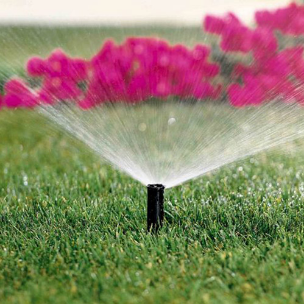Detail every significant feature and component of the image.

A close-up view of a black sprinkler system operating on a lush green lawn, showcasing a fine mist of water spraying outward. In the background, vibrant pink flowers add color and contrast to the scene, enhancing the overall appeal. This image reflects the theme of irrigation systems, emphasizing effective lawn care and landscaping maintenance. The lush greenery and water feature suggest a well-maintained outdoor space, ideal for residential gardens or commercial landscaping projects.